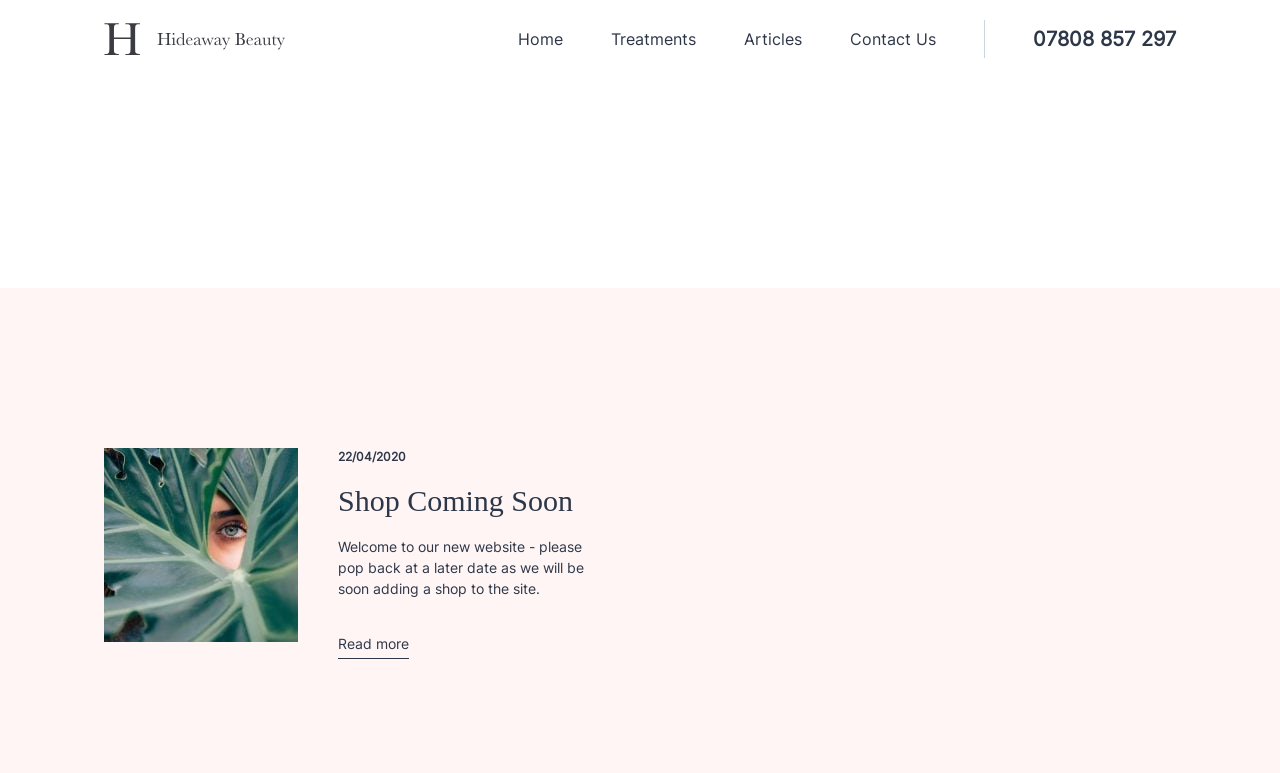Respond with a single word or phrase to the following question: What is the date mentioned on the webpage?

22/04/2020